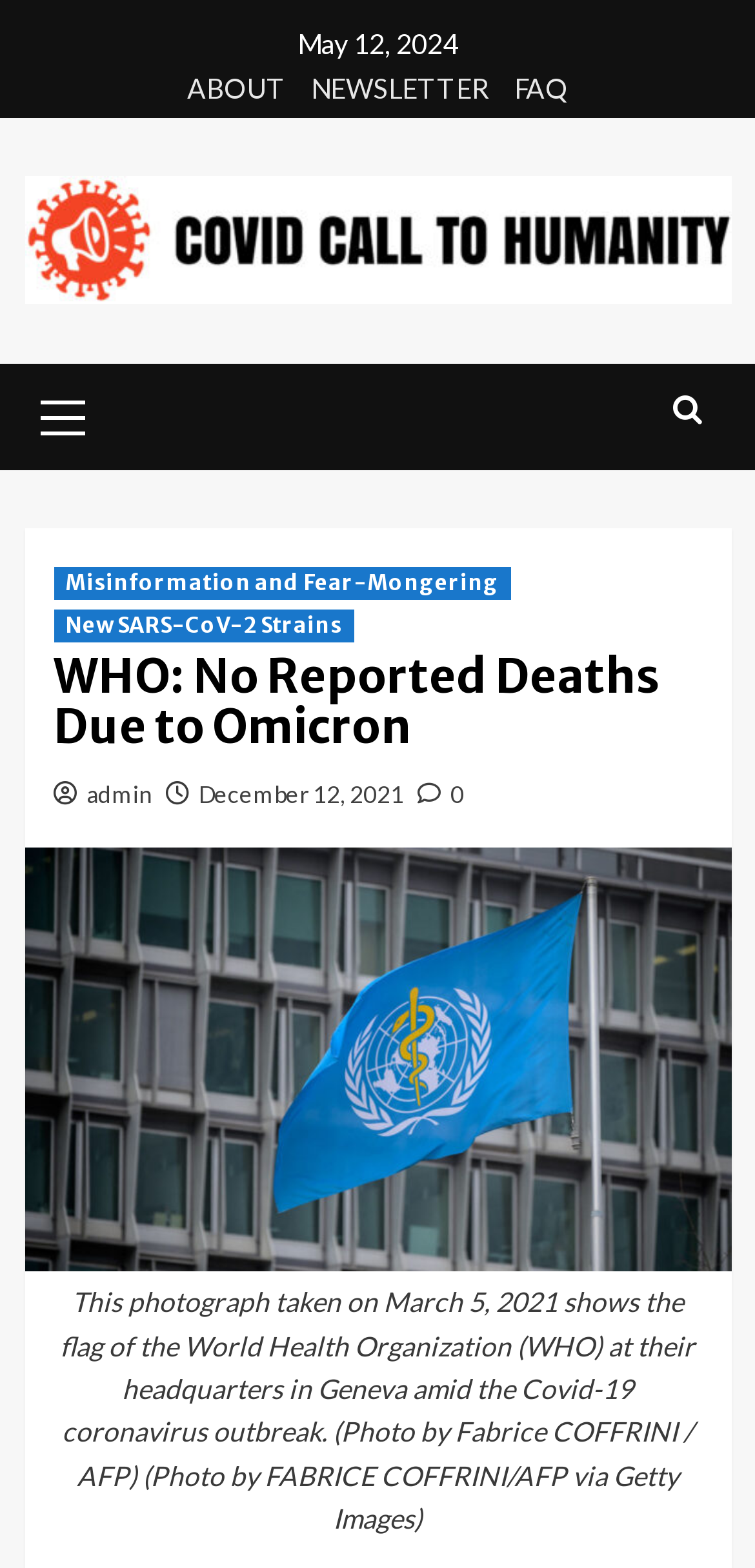What is the date of the article?
Offer a detailed and exhaustive answer to the question.

I found the date of the article by looking at the link 'December 12, 2021' which is located below the heading 'WHO: No Reported Deaths Due to Omicron'. Although the date is December 12, 2021, the article was written and published on December 10, 2021, as mentioned in the meta description.